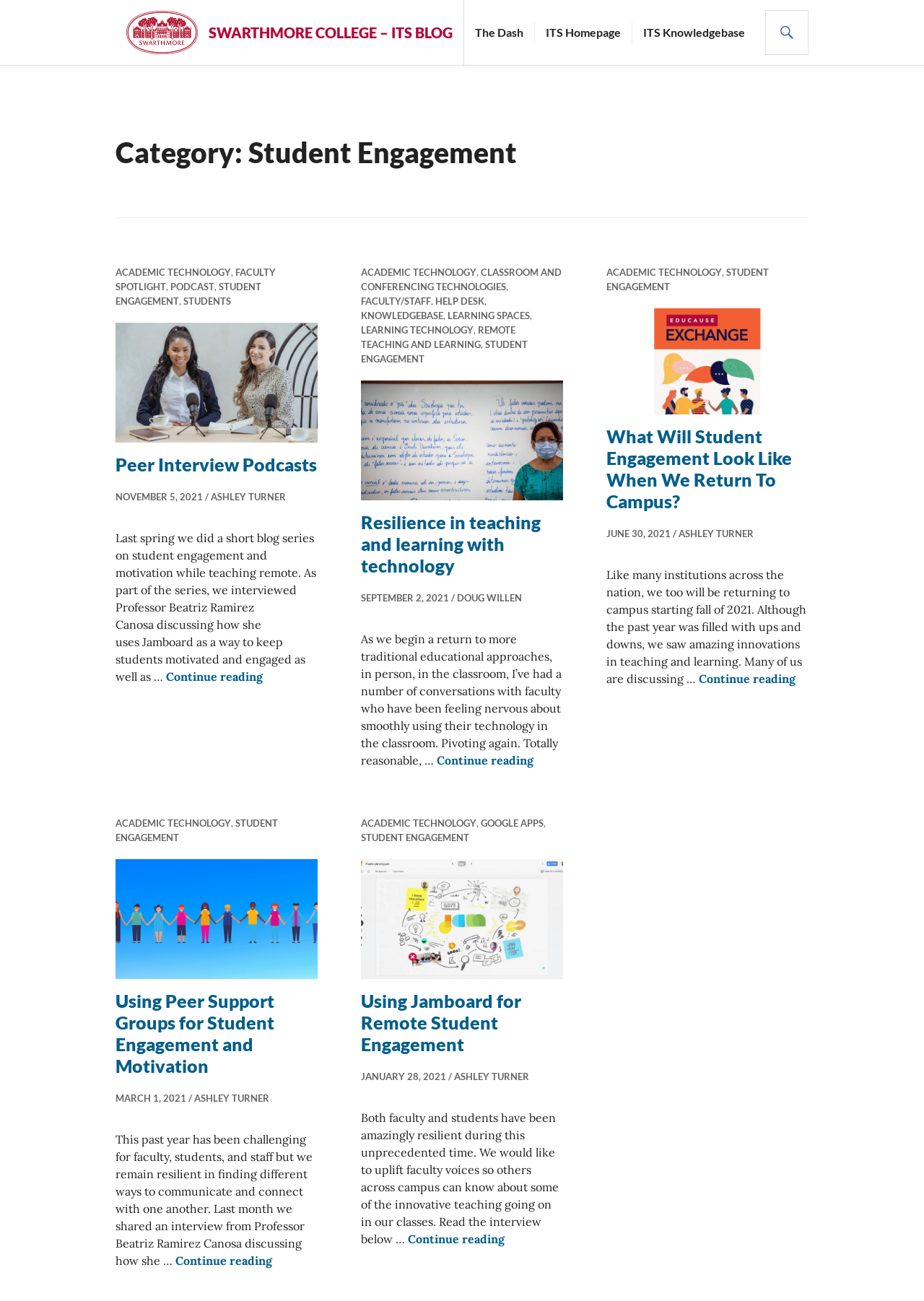What is the name of the college?
Ensure your answer is thorough and detailed.

The name of the college can be found in the top-left corner of the webpage, where it says 'SWARTHMORE COLLEGE – ITS BLOG'.